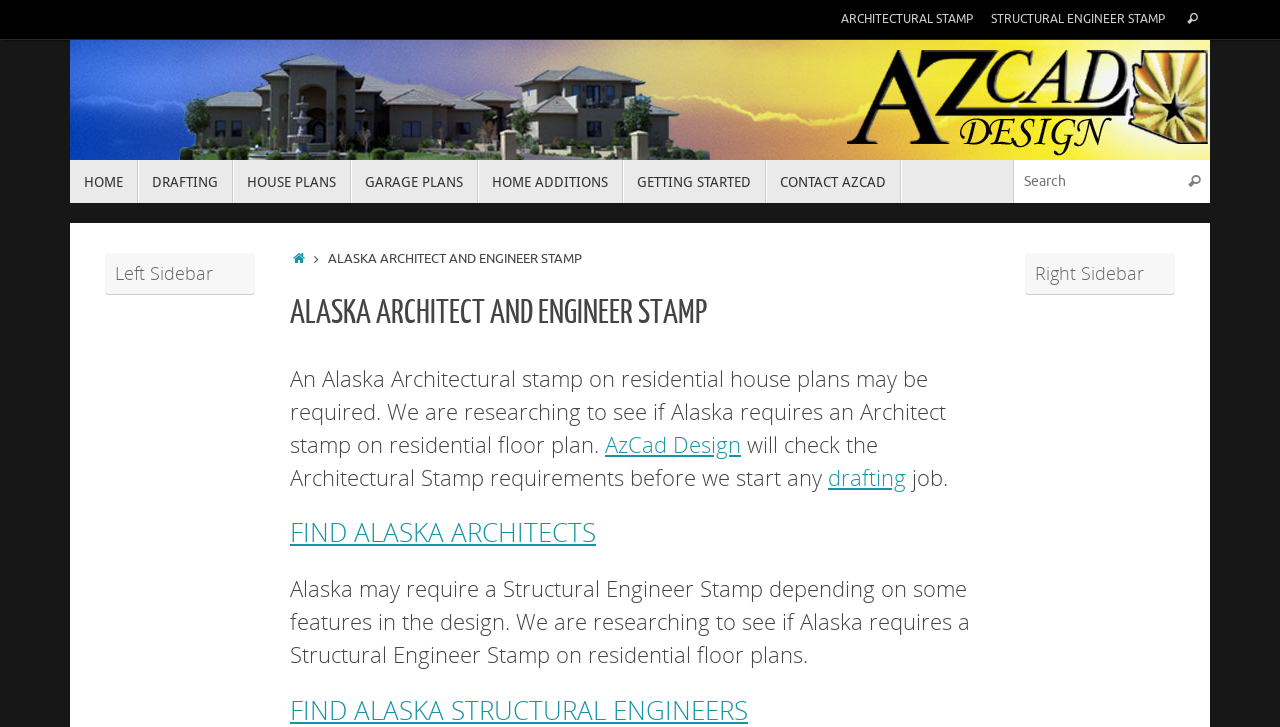What is the function of the search box?
Using the screenshot, give a one-word or short phrase answer.

Search for